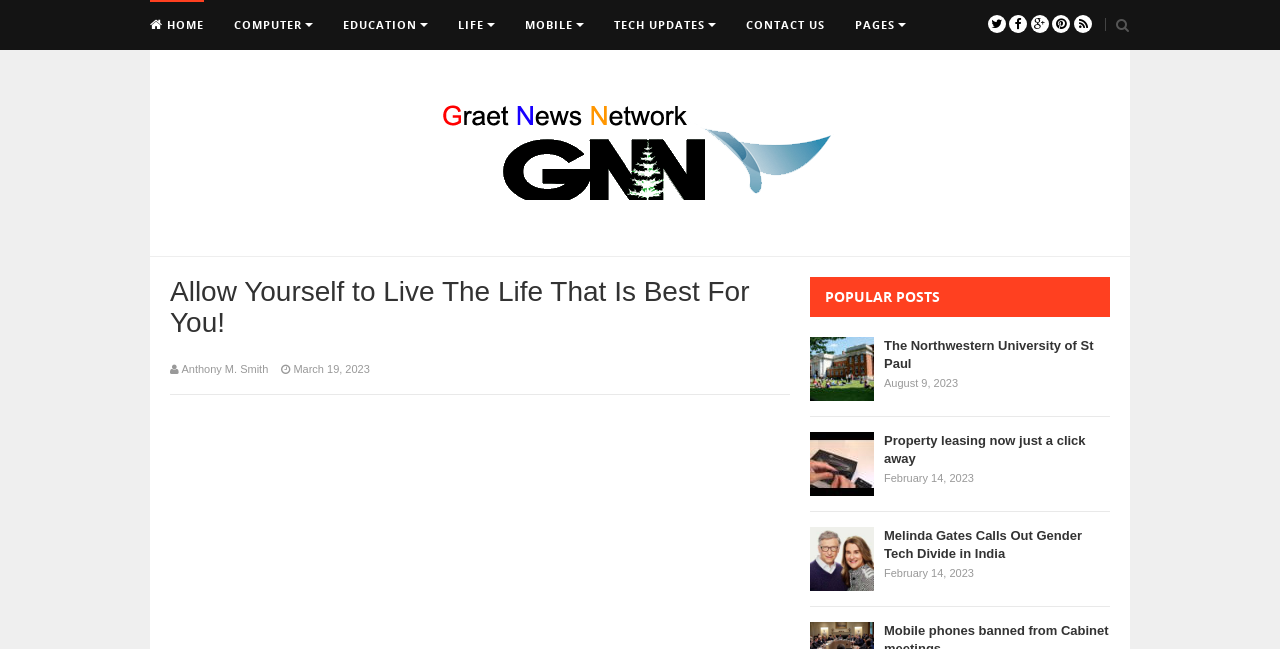What is the topic of the first popular post?
Look at the image and answer the question with a single word or phrase.

The Northwestern University of St Paul